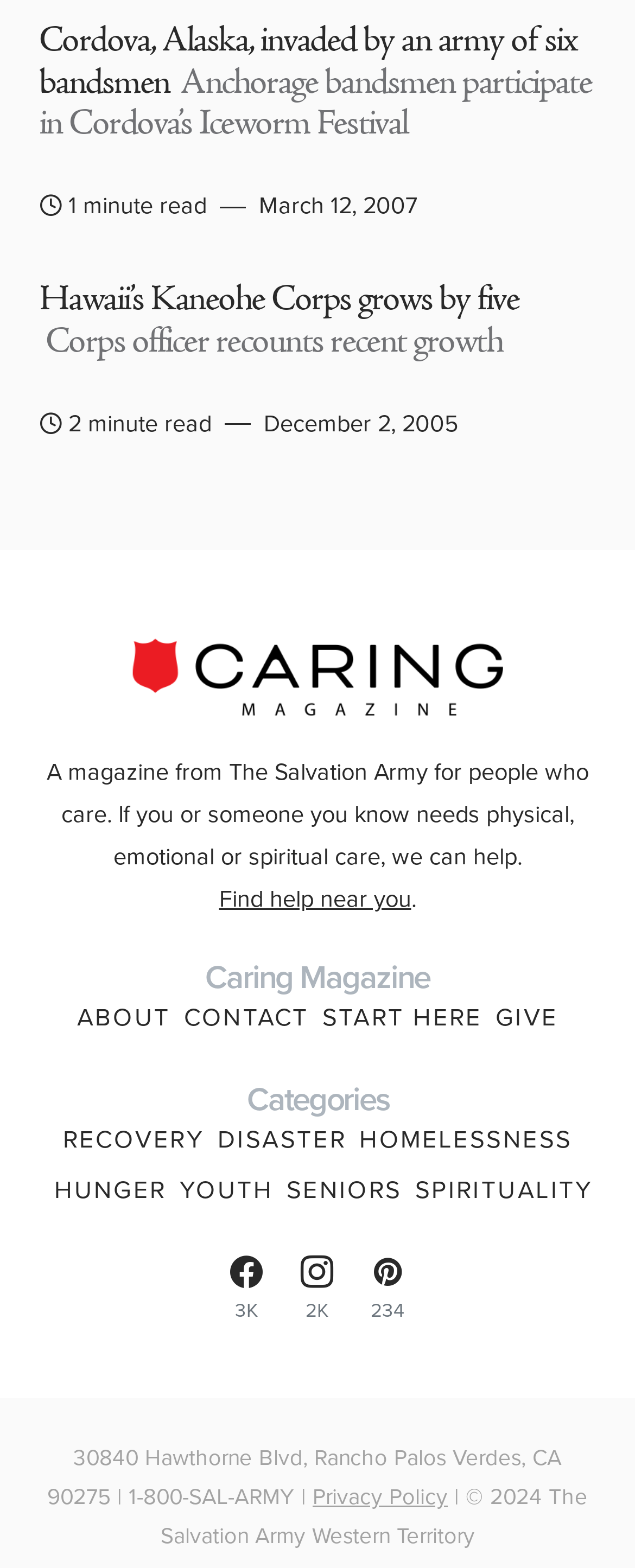Please give the bounding box coordinates of the area that should be clicked to fulfill the following instruction: "Visit Caring Magazine". The coordinates should be in the format of four float numbers from 0 to 1, i.e., [left, top, right, bottom].

[0.062, 0.4, 0.938, 0.463]